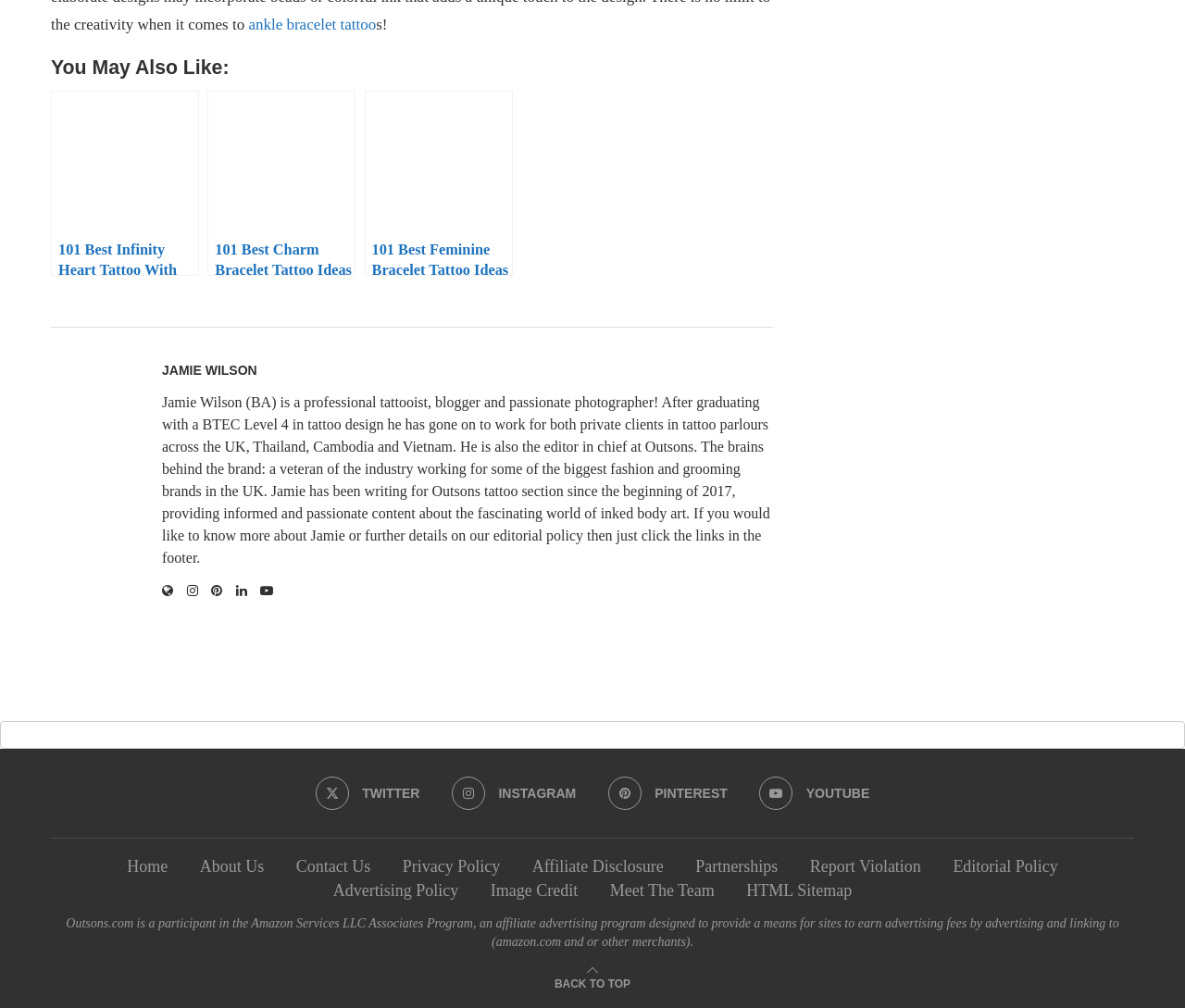Can you identify the bounding box coordinates of the clickable region needed to carry out this instruction: 'Learn about ankle bracelet tattoo'? The coordinates should be four float numbers within the range of 0 to 1, stated as [left, top, right, bottom].

[0.271, 0.663, 0.379, 0.681]